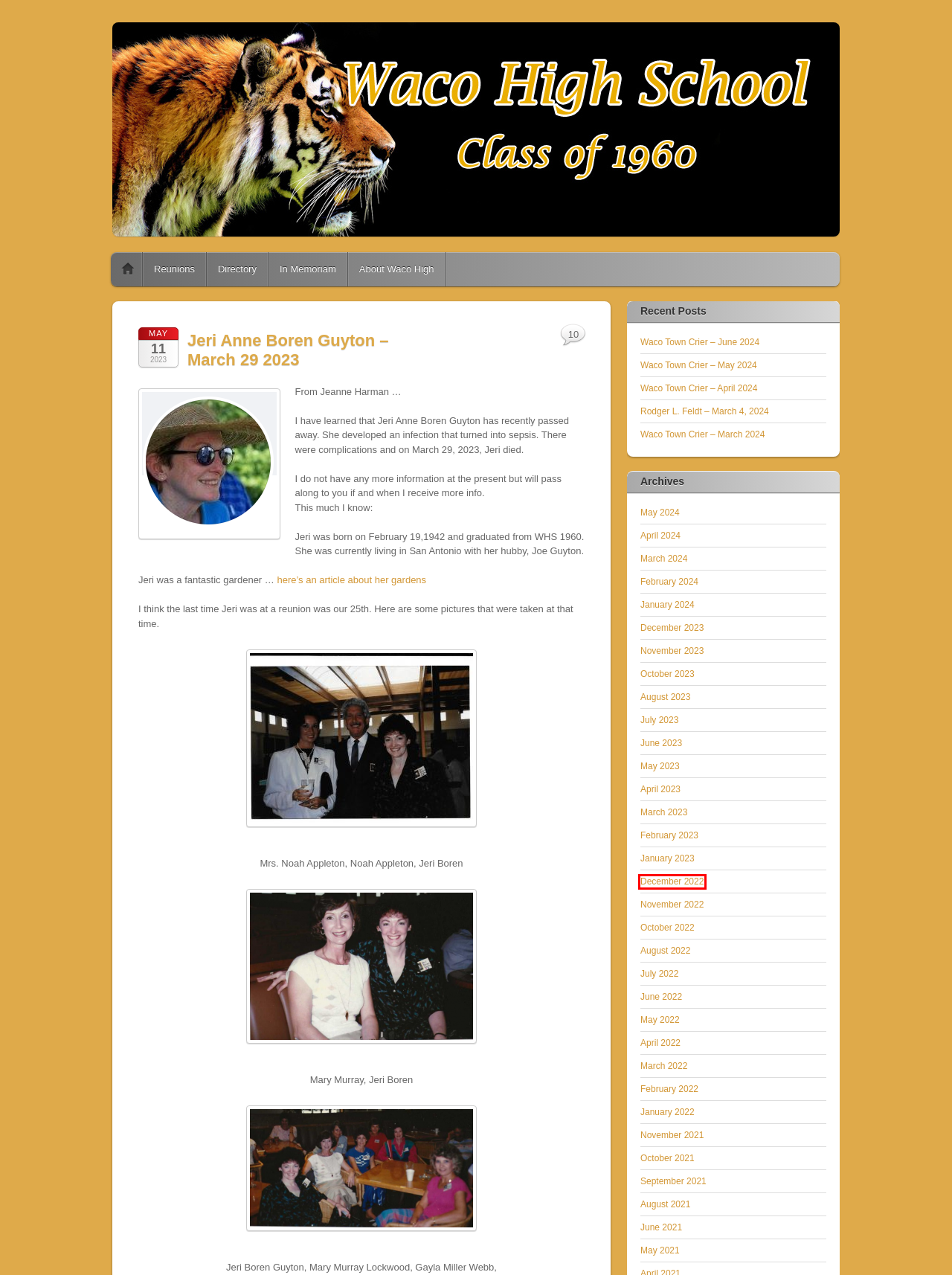You are provided with a screenshot of a webpage where a red rectangle bounding box surrounds an element. Choose the description that best matches the new webpage after clicking the element in the red bounding box. Here are the choices:
A. January | 2022 | WHS60
B. March | 2023 | WHS60
C. November | 2023 | WHS60
D. August | 2021 | WHS60
E. December | 2022 | WHS60
F. February | 2023 | WHS60
G. December | 2023 | WHS60
H. August | 2022 | WHS60

E